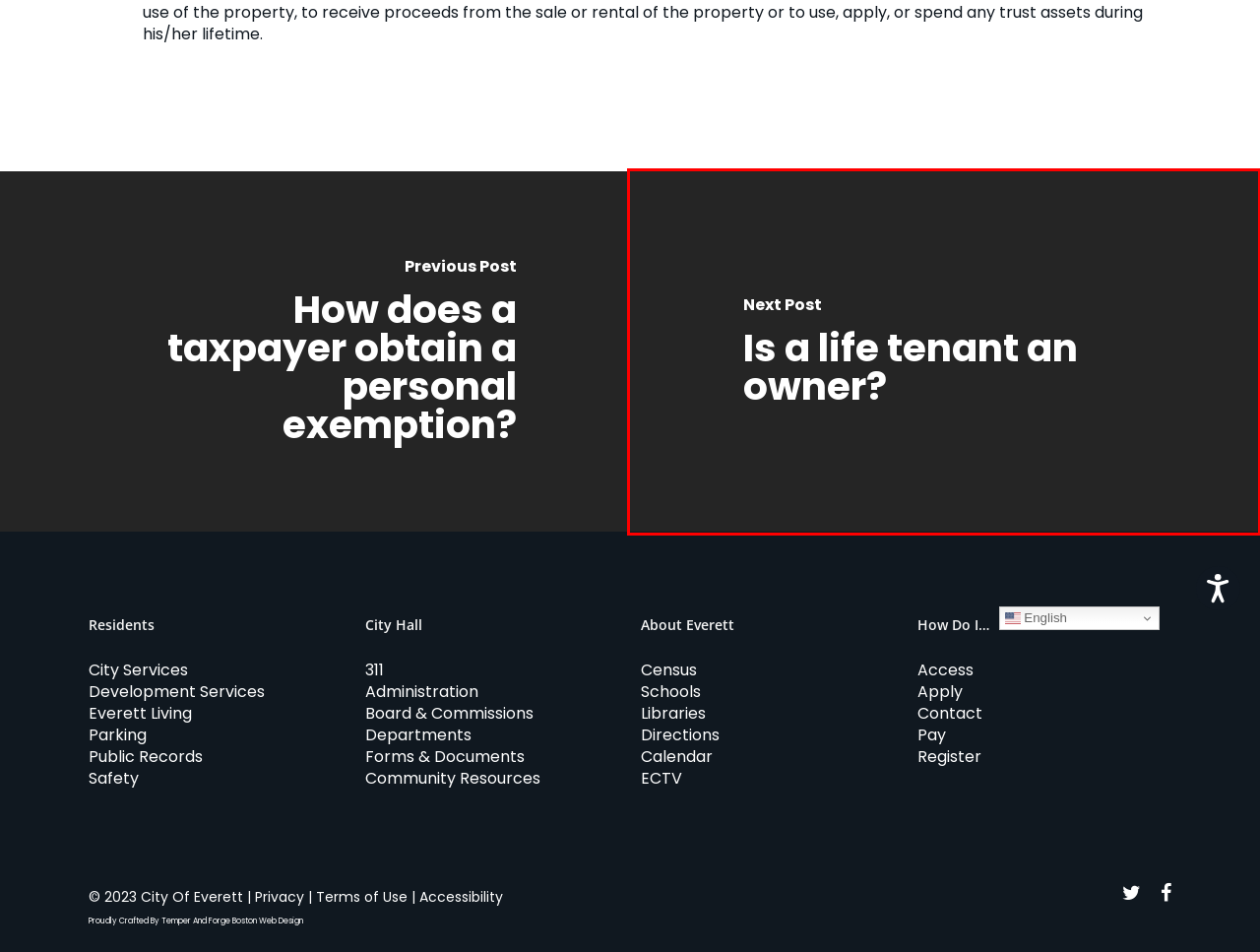Examine the screenshot of the webpage, noting the red bounding box around a UI element. Pick the webpage description that best matches the new page after the element in the red bounding box is clicked. Here are the candidates:
A. Is a life tenant an owner? - Everett, MA - Official Website
B. City of Everett Resident Packet - Everett, MA - Official Website
C. Diversity Commision - Everett, MA - Official Website
D. Home
E. How does a taxpayer obtain a personal exemption? - Everett, MA - Official Website
F. Purchasing - Everett, MA - Official Website
G. Accessibility - Everett, MA - Official Website
H. Bid Opportunities - Everett, MA - Official Website

A